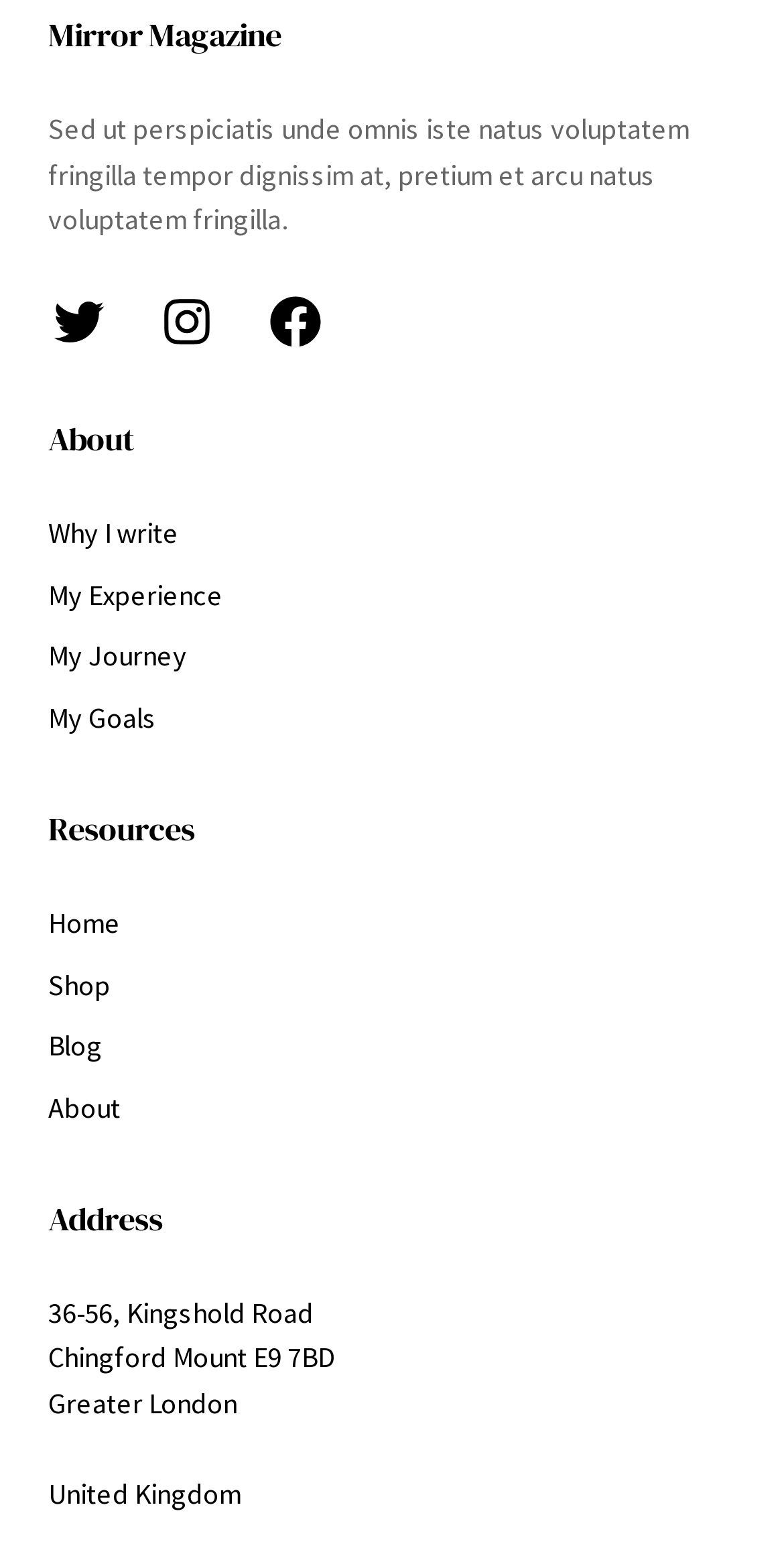Find the bounding box coordinates for the area that must be clicked to perform this action: "Go to Blog".

[0.062, 0.657, 0.131, 0.686]